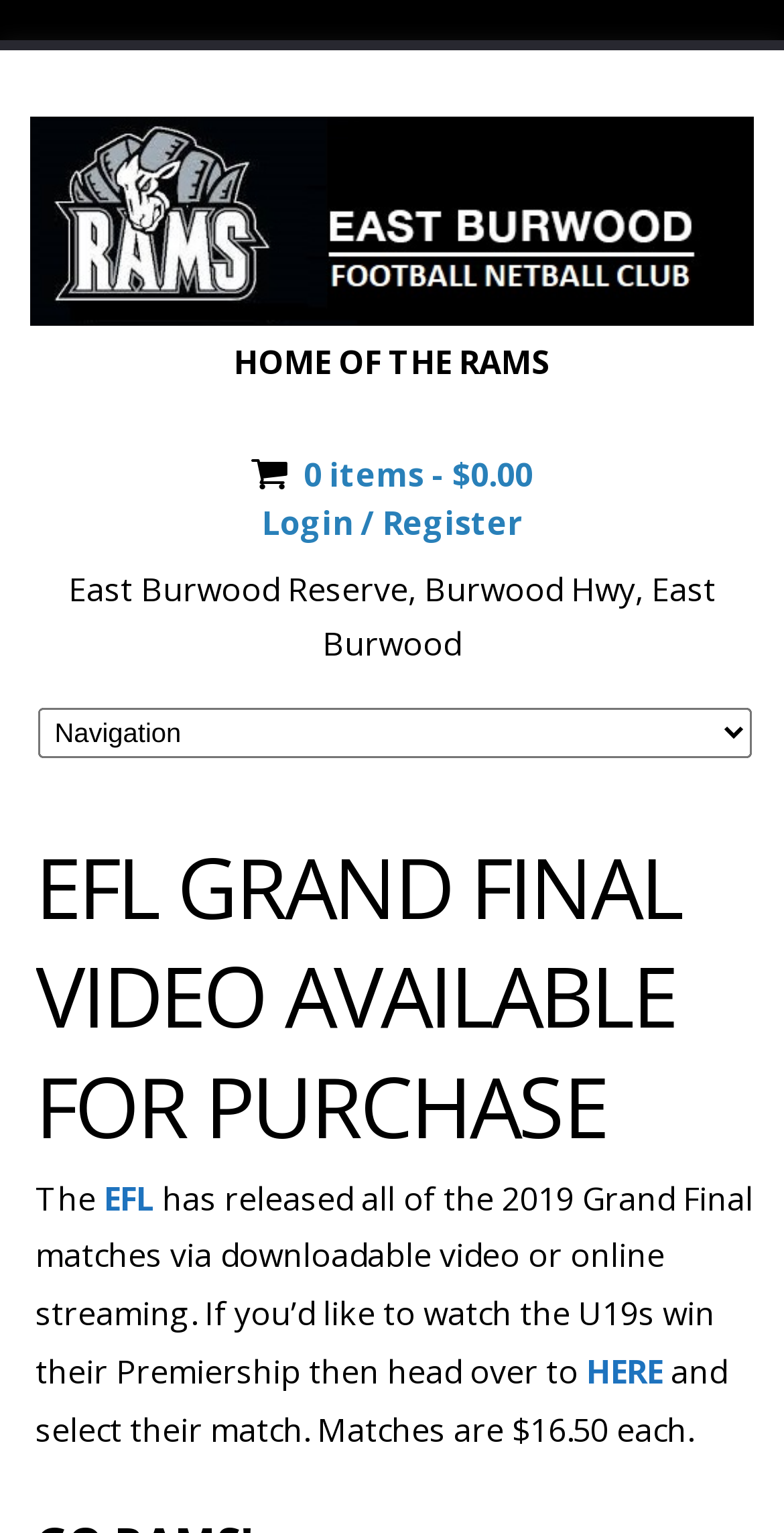What is the name of the football club?
Look at the image and provide a detailed response to the question.

The name of the football club can be found in the top-left corner of the webpage, where it says 'East Burwood Football Club' with an image of the club's logo next to it.